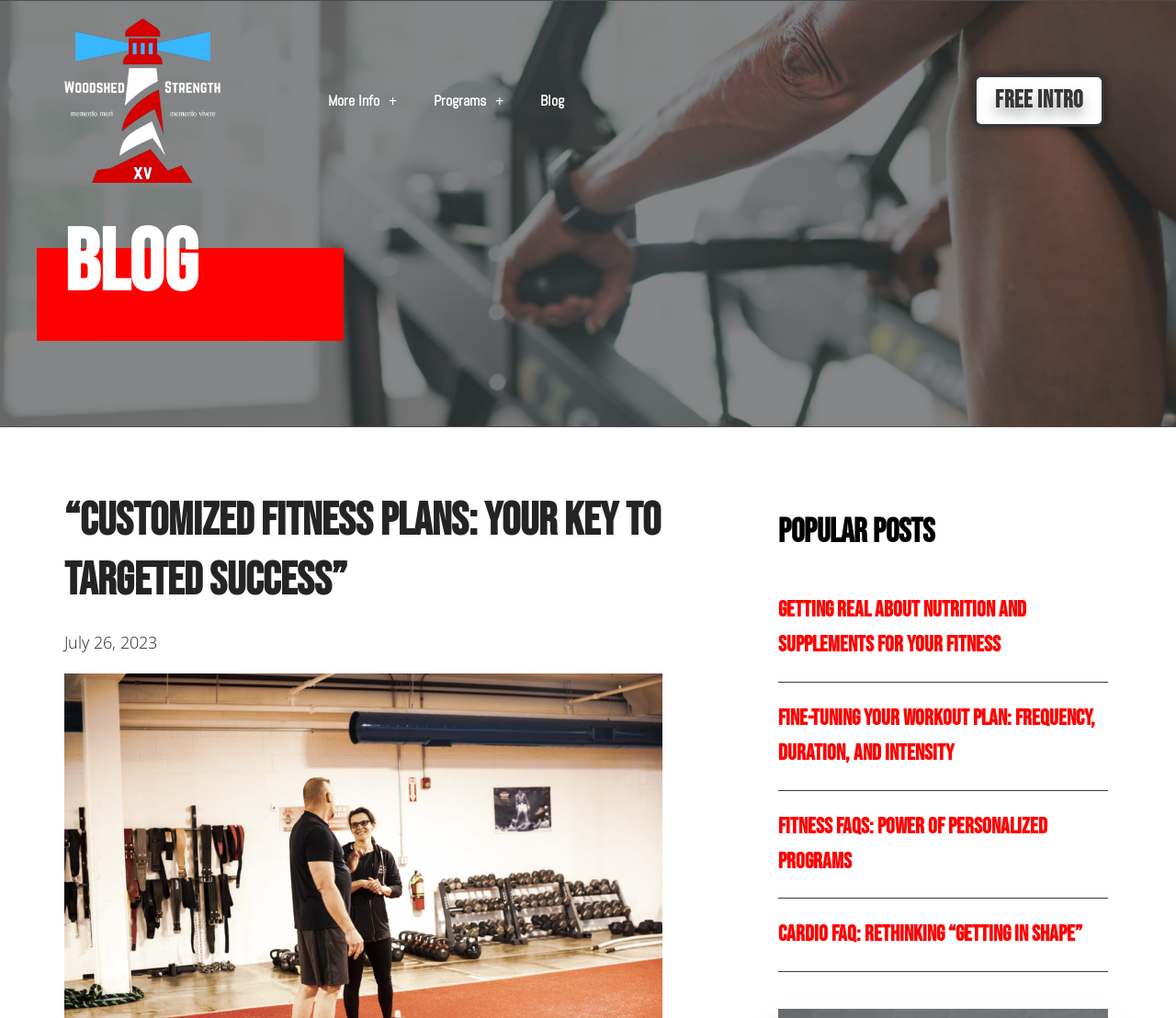Please indicate the bounding box coordinates for the clickable area to complete the following task: "Sign up for a 'FREE INTRO'". The coordinates should be specified as four float numbers between 0 and 1, i.e., [left, top, right, bottom].

[0.828, 0.073, 0.939, 0.125]